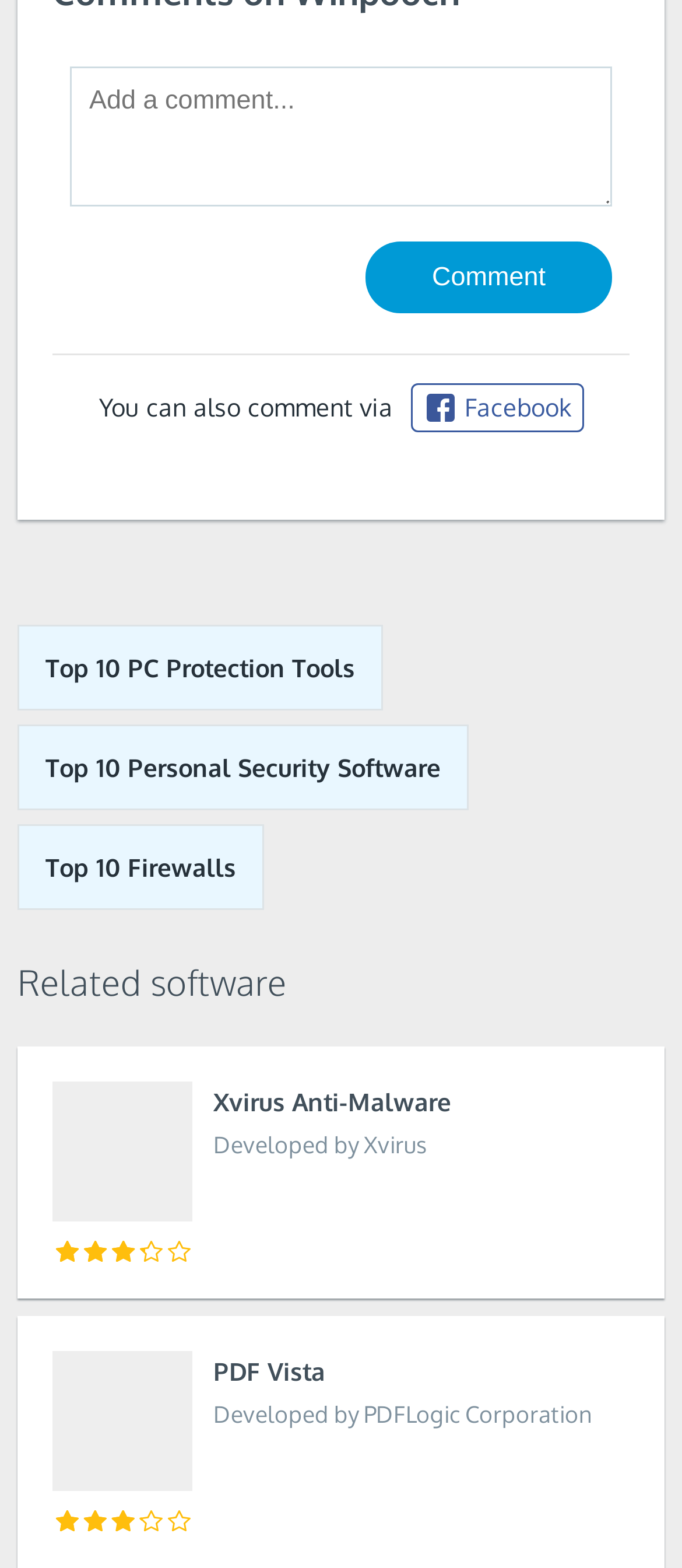Give the bounding box coordinates for this UI element: "Top 10 Firewalls". The coordinates should be four float numbers between 0 and 1, arranged as [left, top, right, bottom].

[0.026, 0.526, 0.387, 0.58]